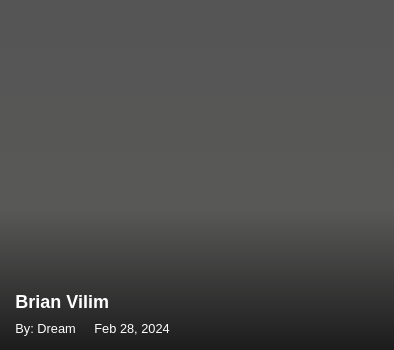What is the purpose of the image design?
Please use the image to provide a one-word or short phrase answer.

Highlighting Vilim's work